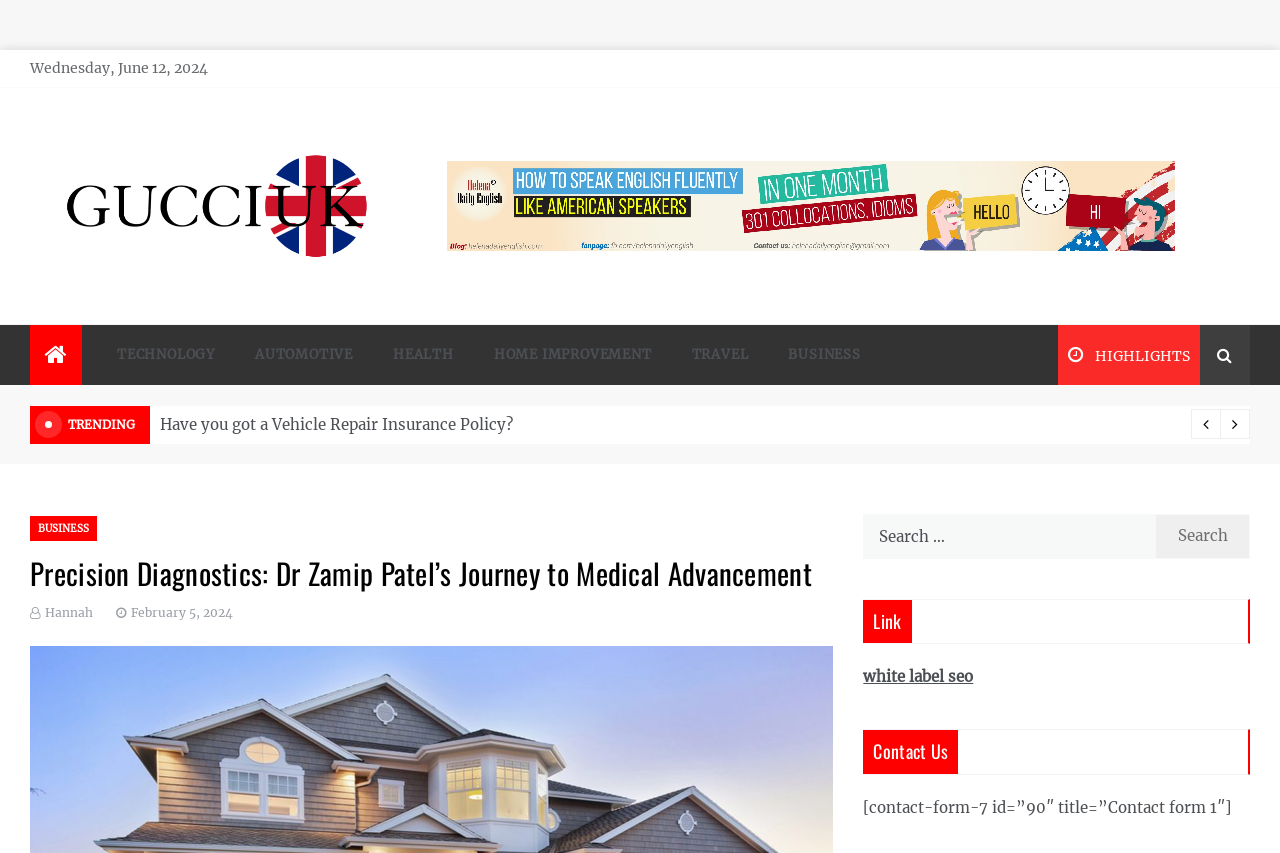What is the purpose of the search bar?
Provide a detailed and well-explained answer to the question.

I noticed a search bar on the webpage, which is accompanied by a static text 'Search for:' and a search button. The purpose of this search bar is likely to allow users to search for specific content or topics on the webpage.